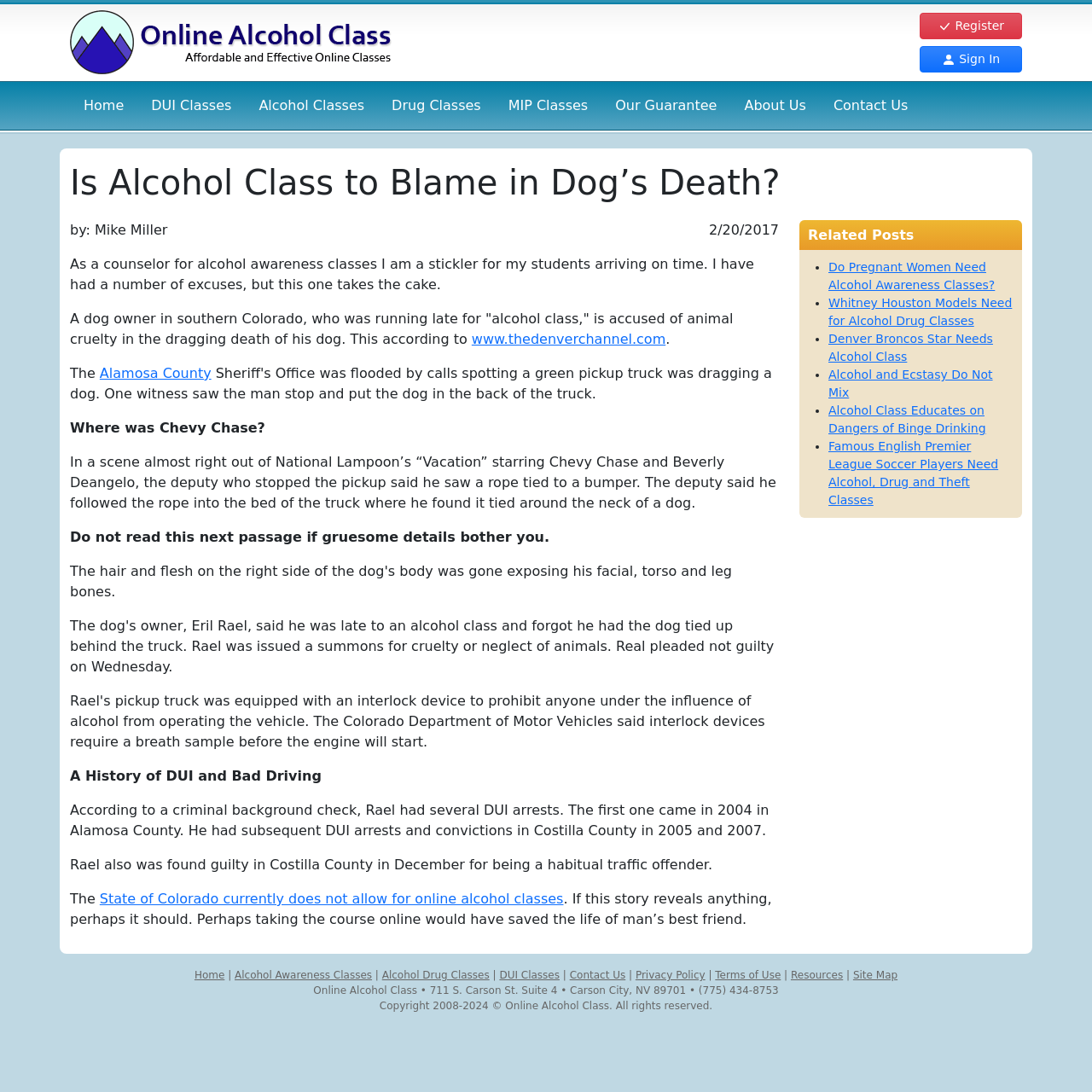Identify and generate the primary title of the webpage.

Is Alcohol Class to Blame in Dog’s Death?